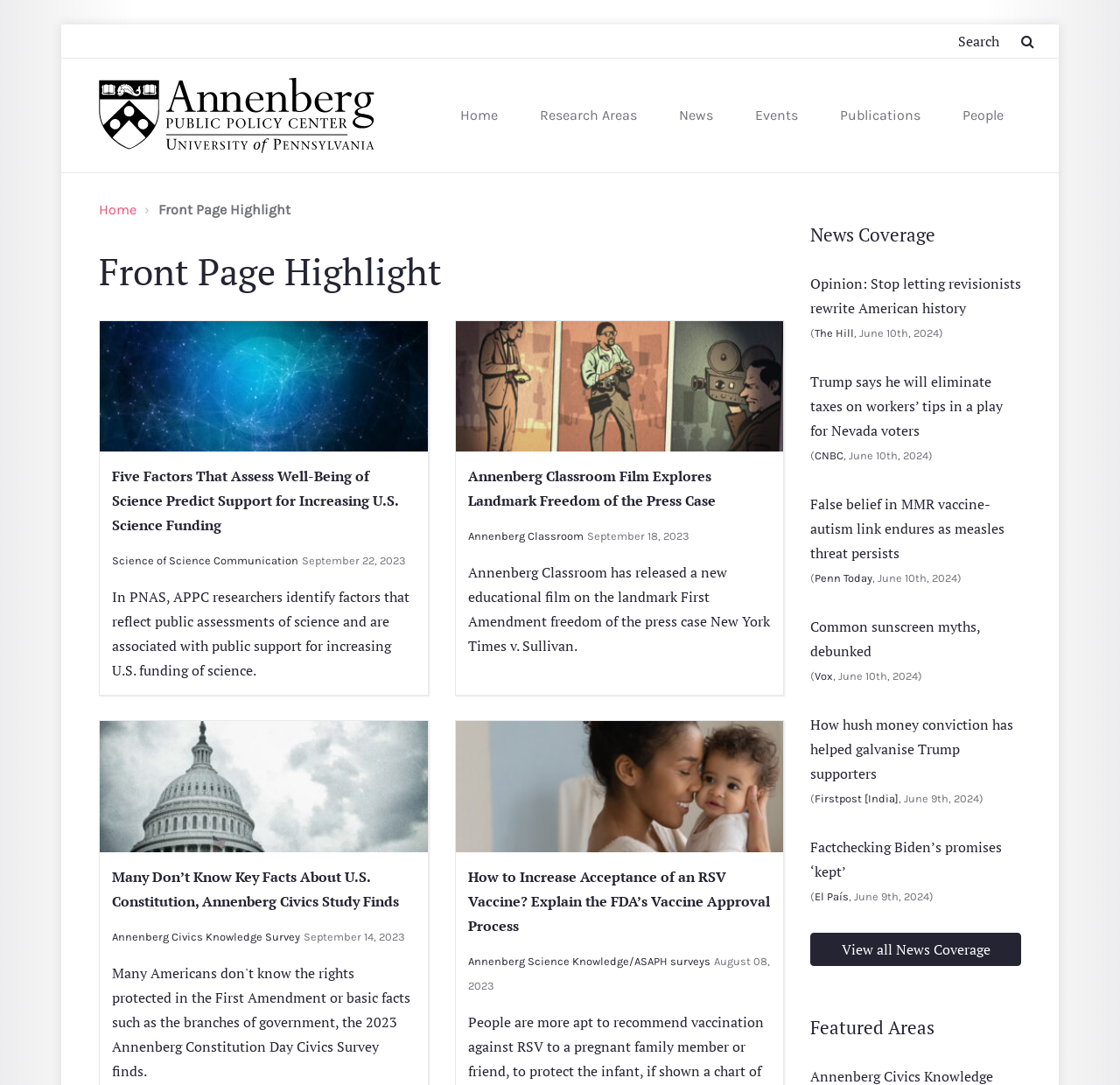Determine the coordinates of the bounding box that should be clicked to complete the instruction: "Search". The coordinates should be represented by four float numbers between 0 and 1: [left, top, right, bottom].

[0.091, 0.023, 0.902, 0.053]